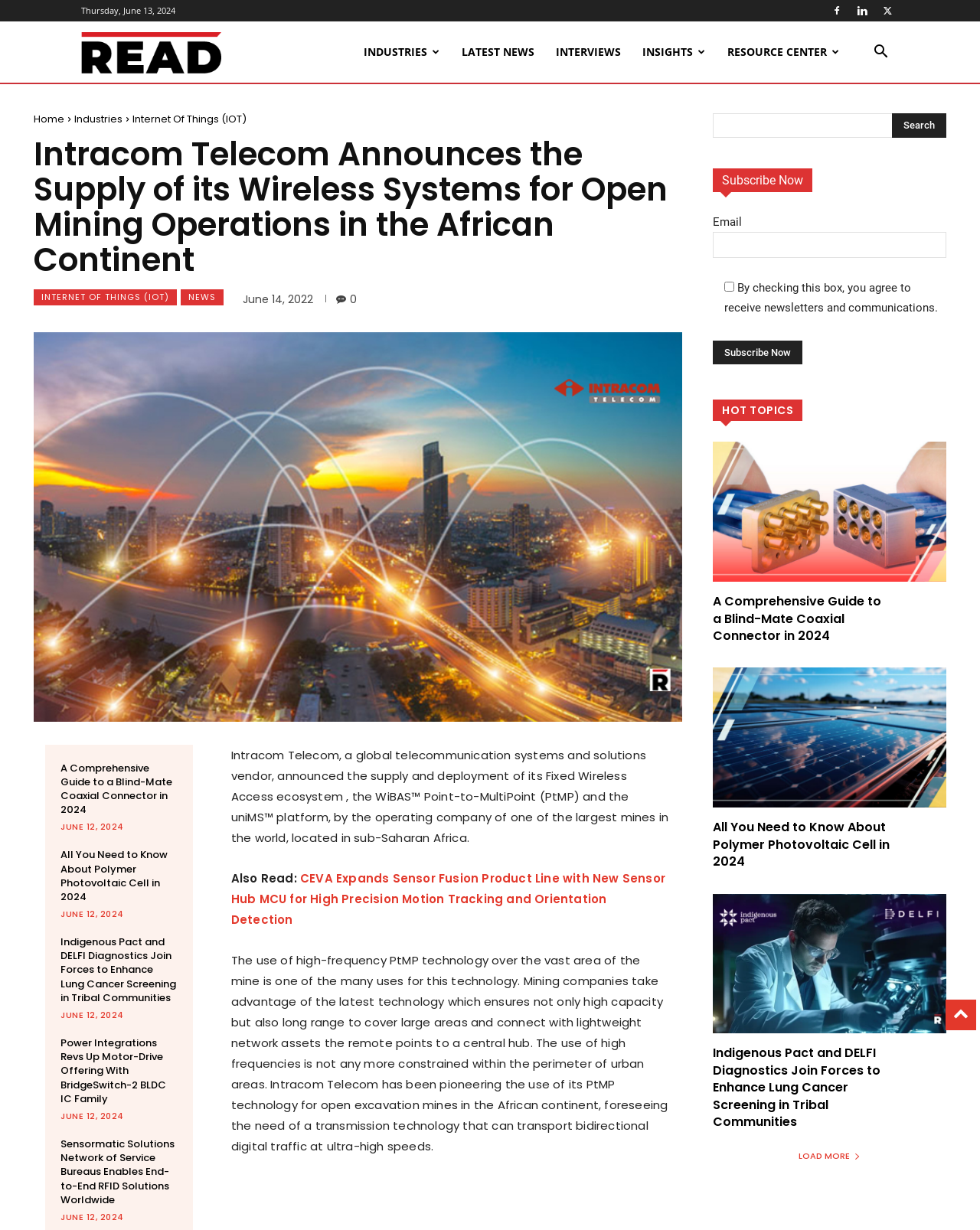Determine the bounding box coordinates for the region that must be clicked to execute the following instruction: "Search for something".

[0.727, 0.092, 0.966, 0.112]